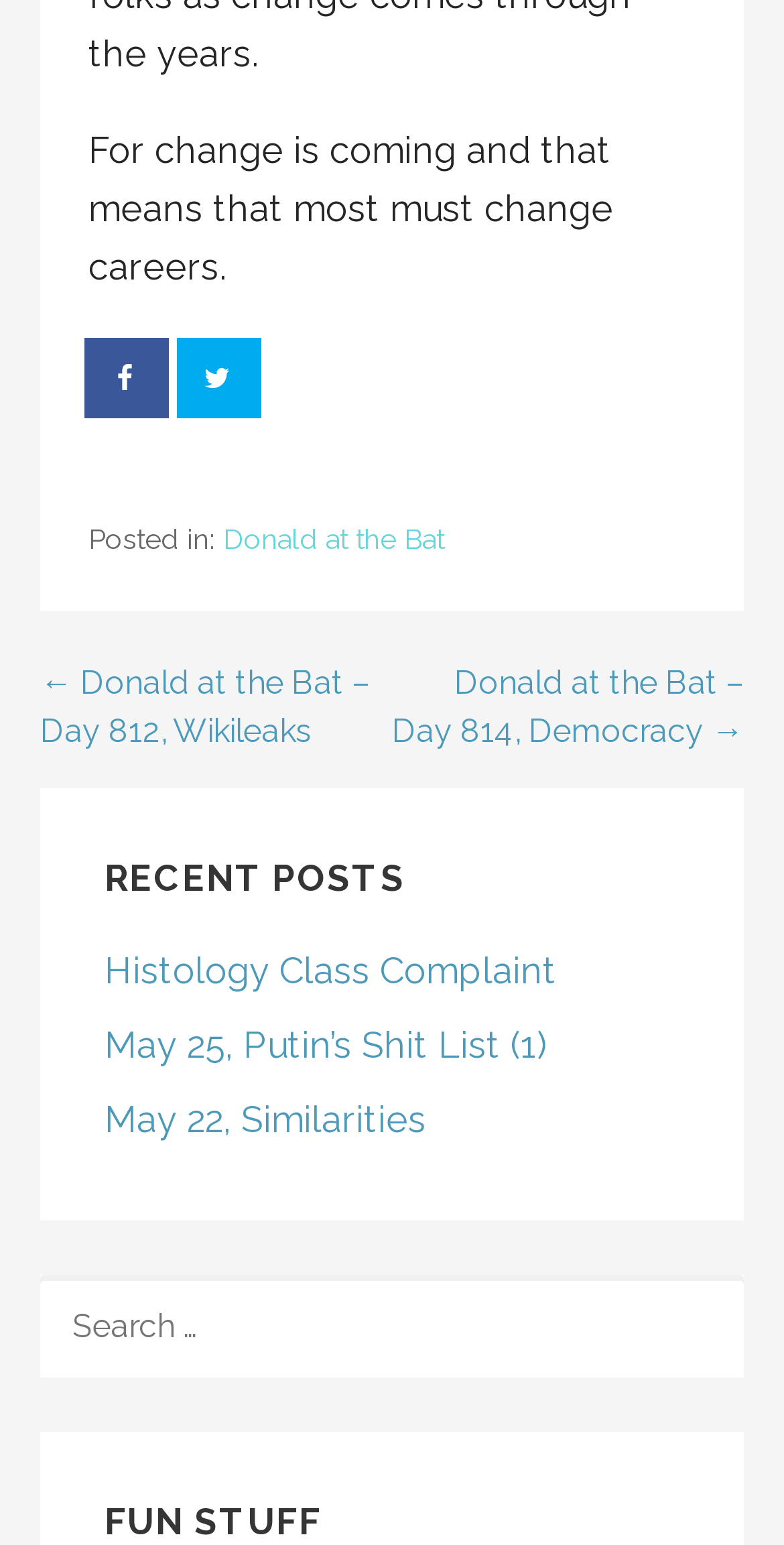Identify the bounding box coordinates of the clickable region to carry out the given instruction: "Go to previous post".

[0.051, 0.429, 0.472, 0.485]